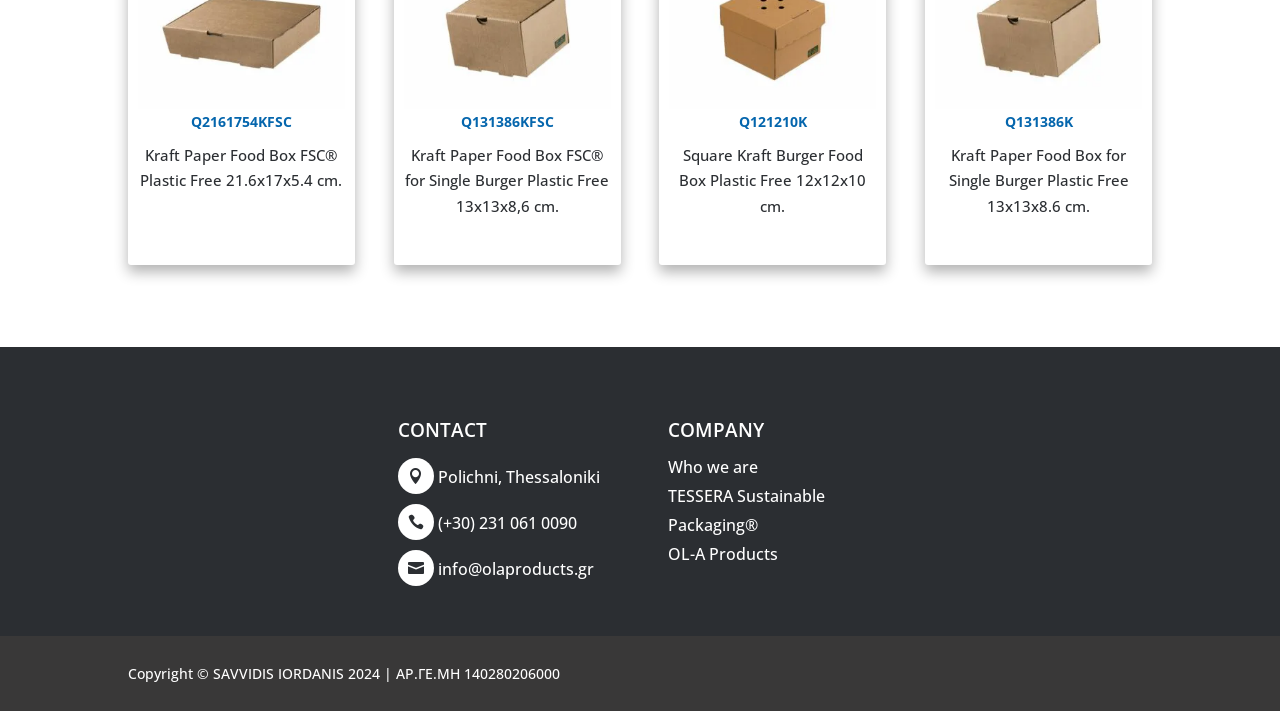Given the element description: " Polichni, Thessaloniki", predict the bounding box coordinates of this UI element. The coordinates must be four float numbers between 0 and 1, given as [left, top, right, bottom].

[0.311, 0.656, 0.469, 0.687]